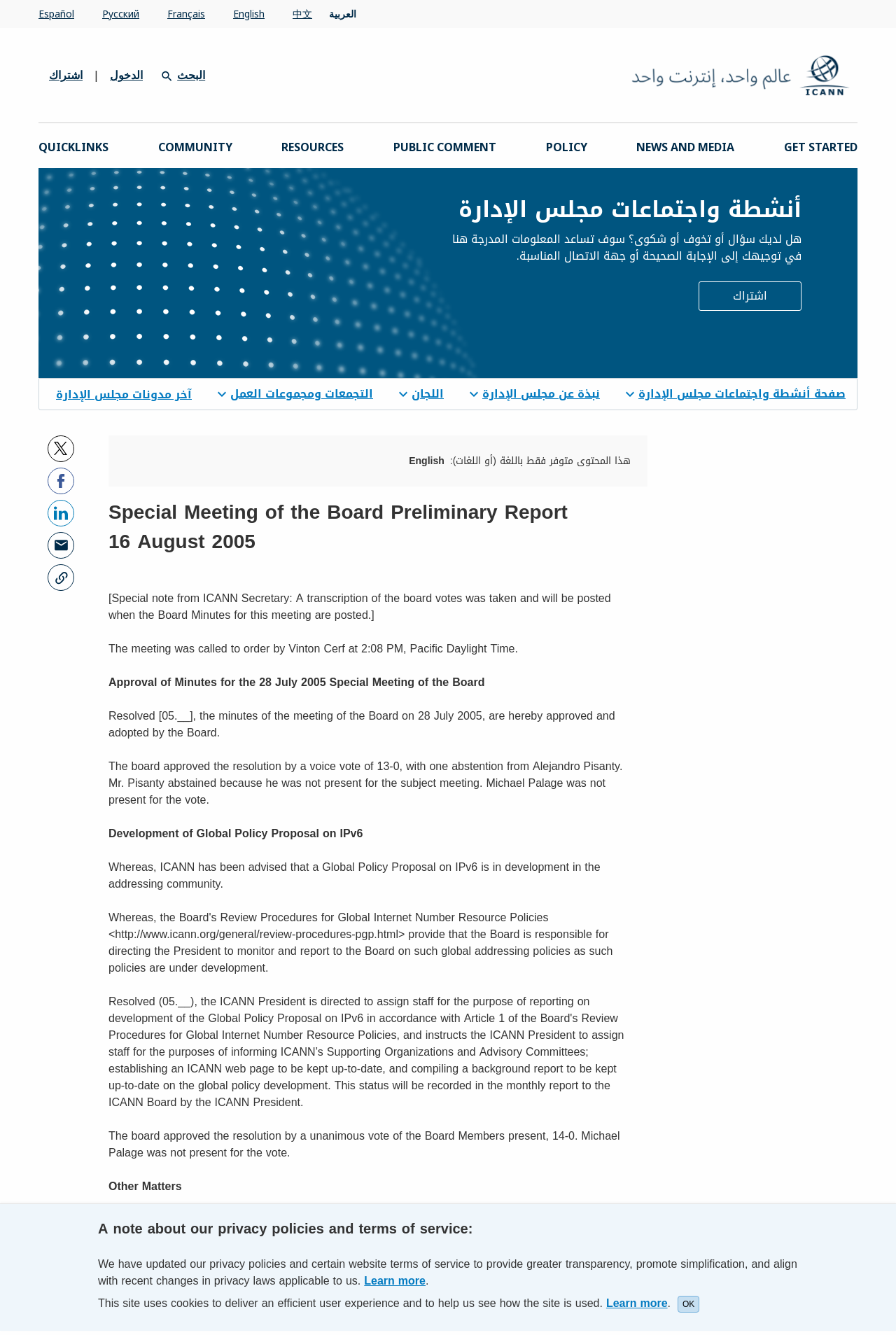Generate a detailed explanation of the webpage's features and information.

The webpage is about a special meeting of the Board of Directors of ICANN (Internet Corporation for Assigned Names and Numbers) held on August 16, 2005. The page is divided into several sections.

At the top, there is a notice about privacy policies and terms of service, with links to learn more. Below this, there is a main content area that starts with a heading announcing the special meeting. The meeting was called to order by Vinton Cerf, and the minutes of the previous meeting were approved.

The page then proceeds to discuss various topics, including the development of a global policy proposal on IPv6, the approval of a resolution by the board, and other matters such as the consideration of .CAT and .XXX sTLD requests.

Following this, there is a section titled "Related Documents" with a link to the minutes of the special meeting. The page also features several social media links and a section titled "CONNECT WITH US" with links to ICANN's official social media accounts.

On the right-hand side, there are several sections, including "WHO WE ARE", "CONTACT US", "ACCOUNTABILITY AND TRANSPARENCY", "GOVERNANCE", "HELP", and "DATA PROTECTION". Each of these sections contains links to relevant pages or resources.

At the very top of the page, there are several buttons, including "X", "Facebook", "LinkedIn", and "Email", which appear to be social media sharing buttons.